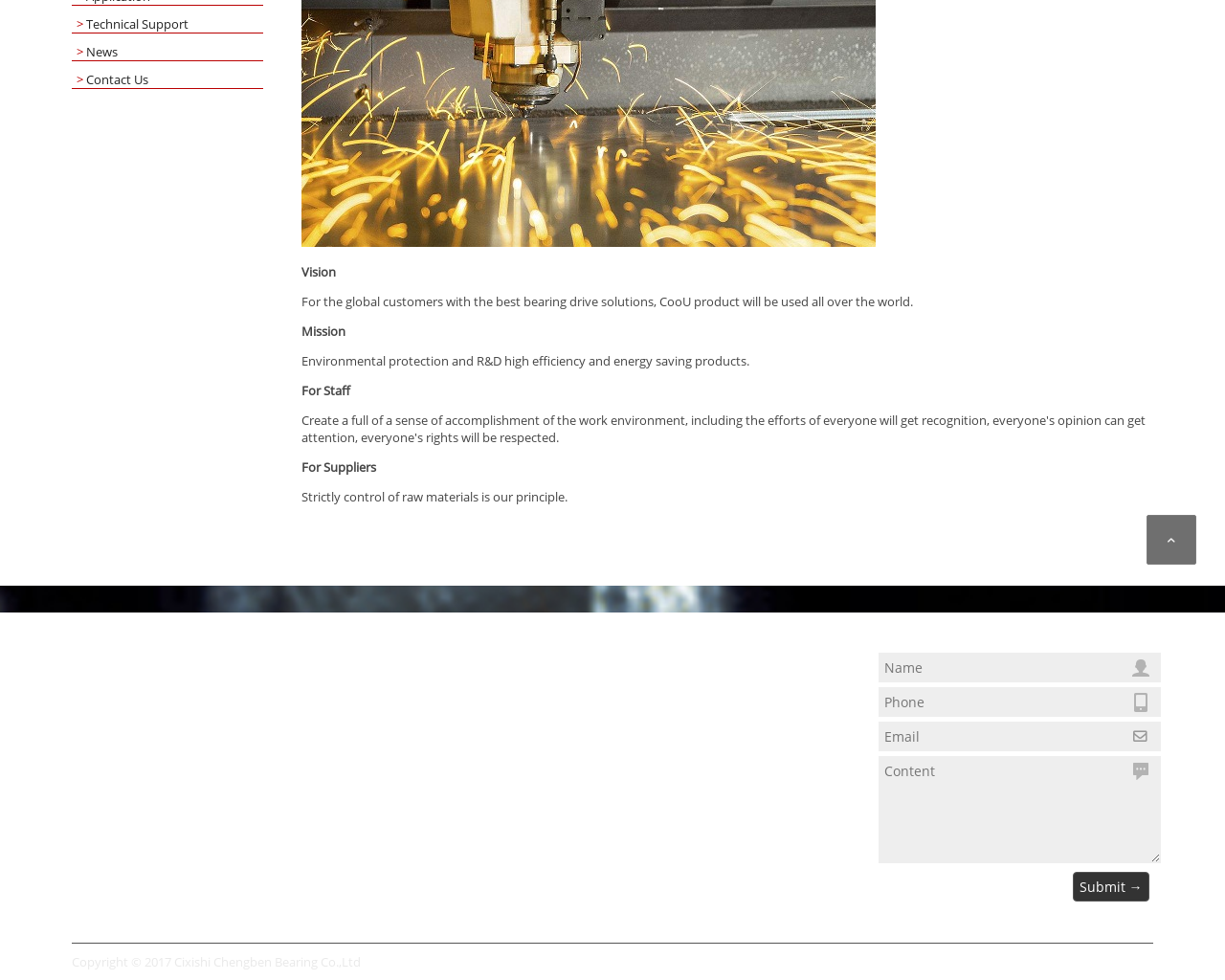Extract the bounding box of the UI element described as: "parent_node: Mobile Site:".

[0.451, 0.884, 0.47, 0.902]